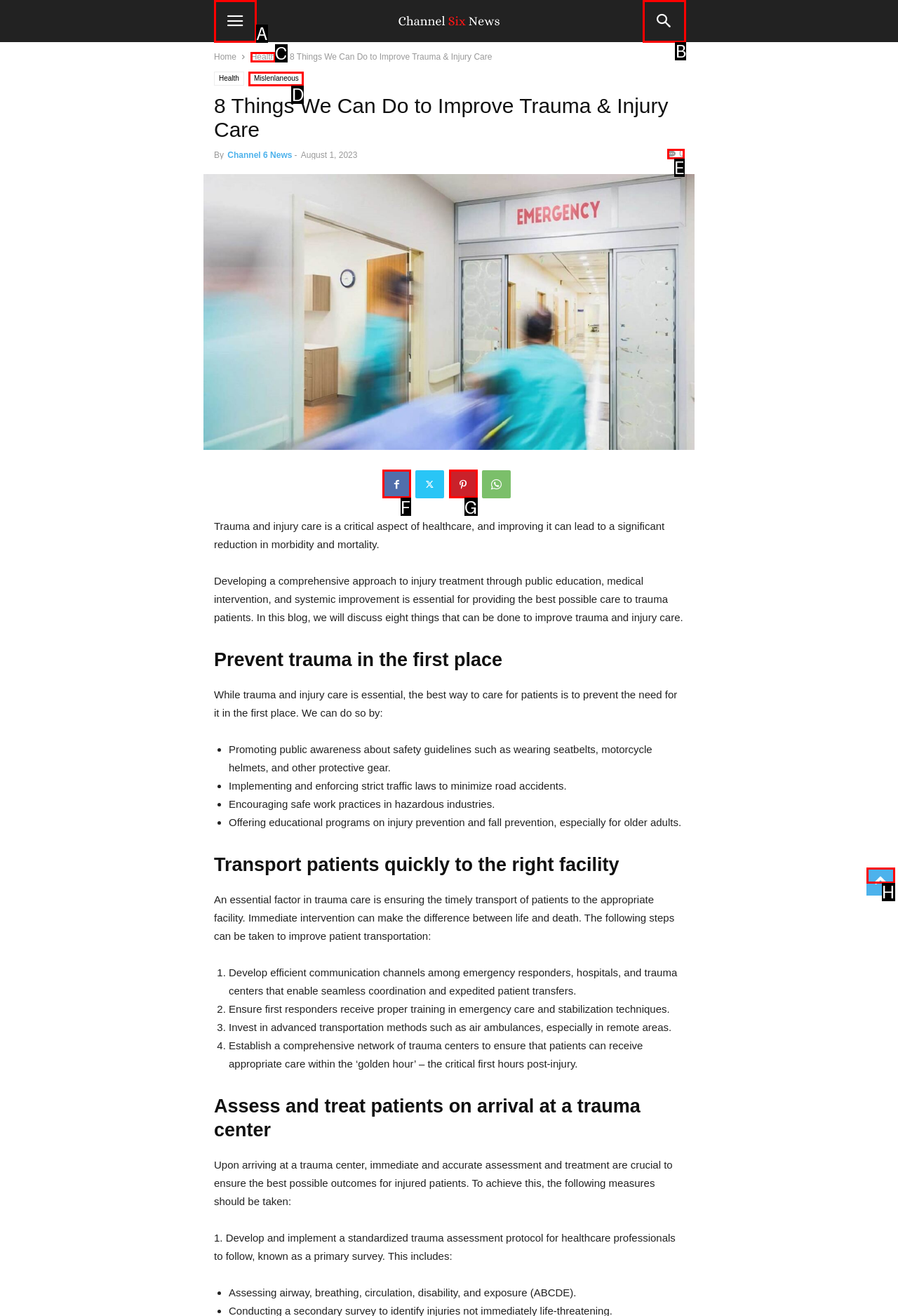Given the task: Click the 'search' button, point out the letter of the appropriate UI element from the marked options in the screenshot.

B